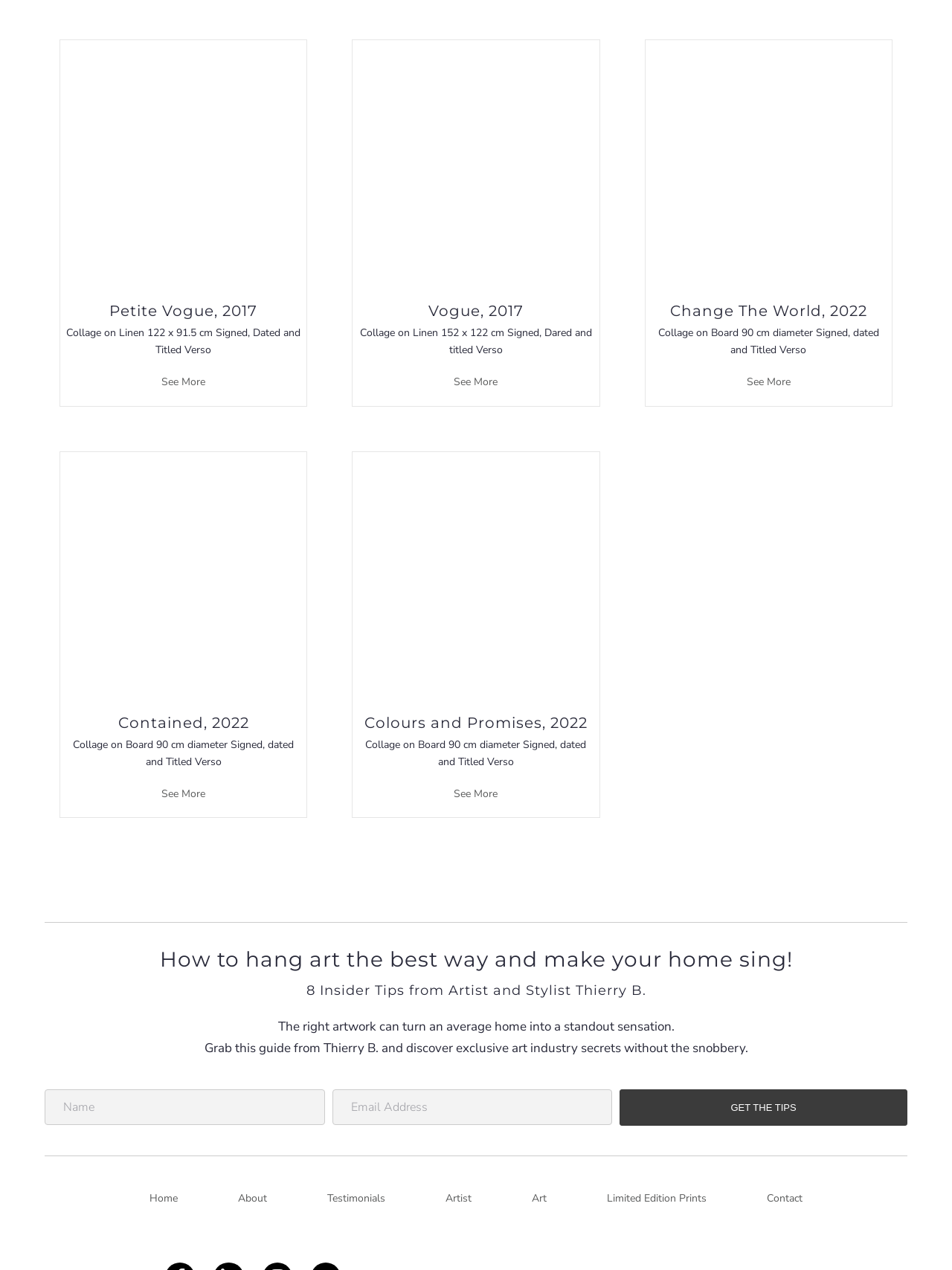Extract the bounding box coordinates for the UI element described by the text: "aria-label="Facebook Basic Black"". The coordinates should be in the form of [left, top, right, bottom] with values between 0 and 1.

None